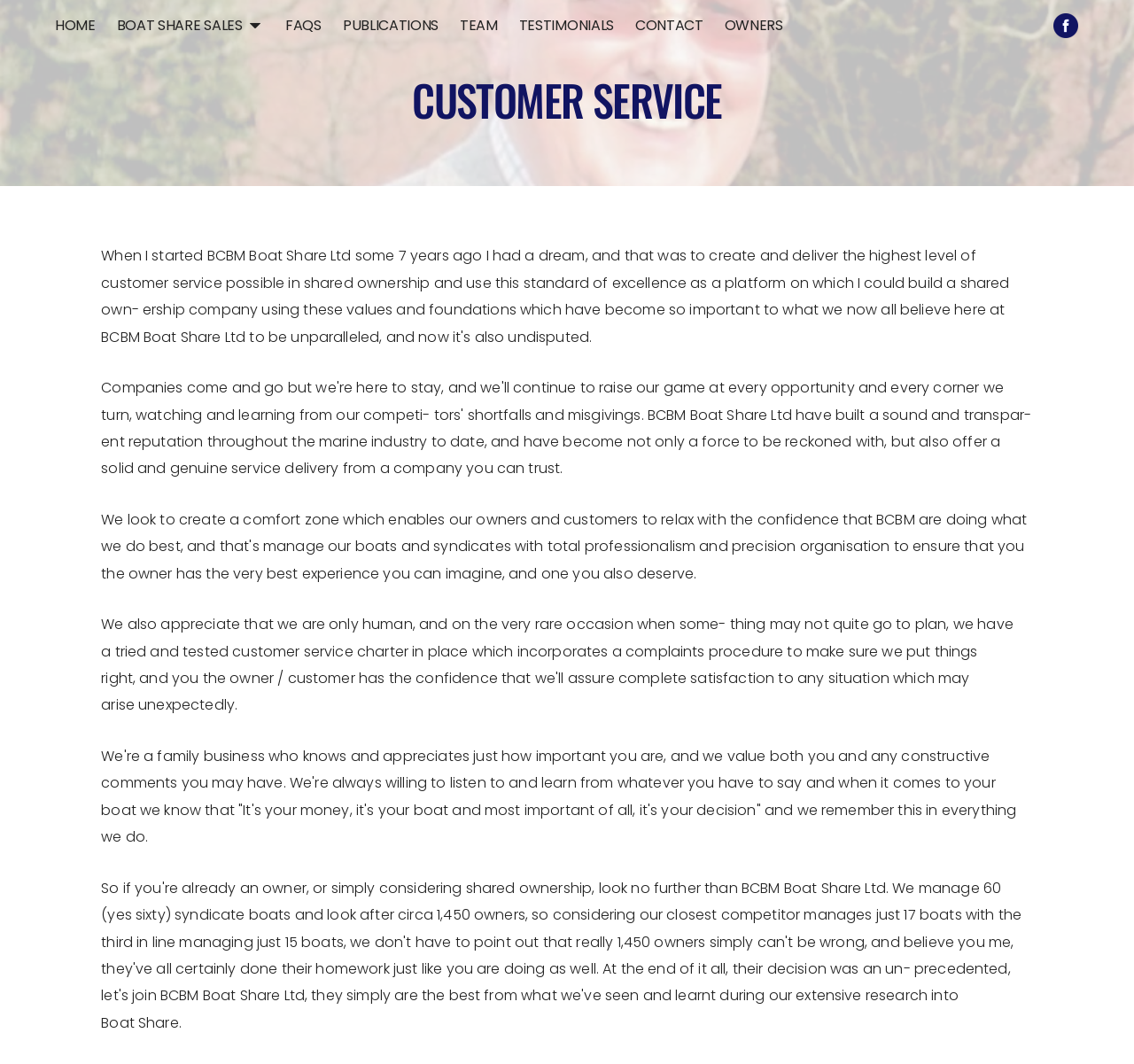Reply to the question below using a single word or brief phrase:
How many navigation links are available?

9